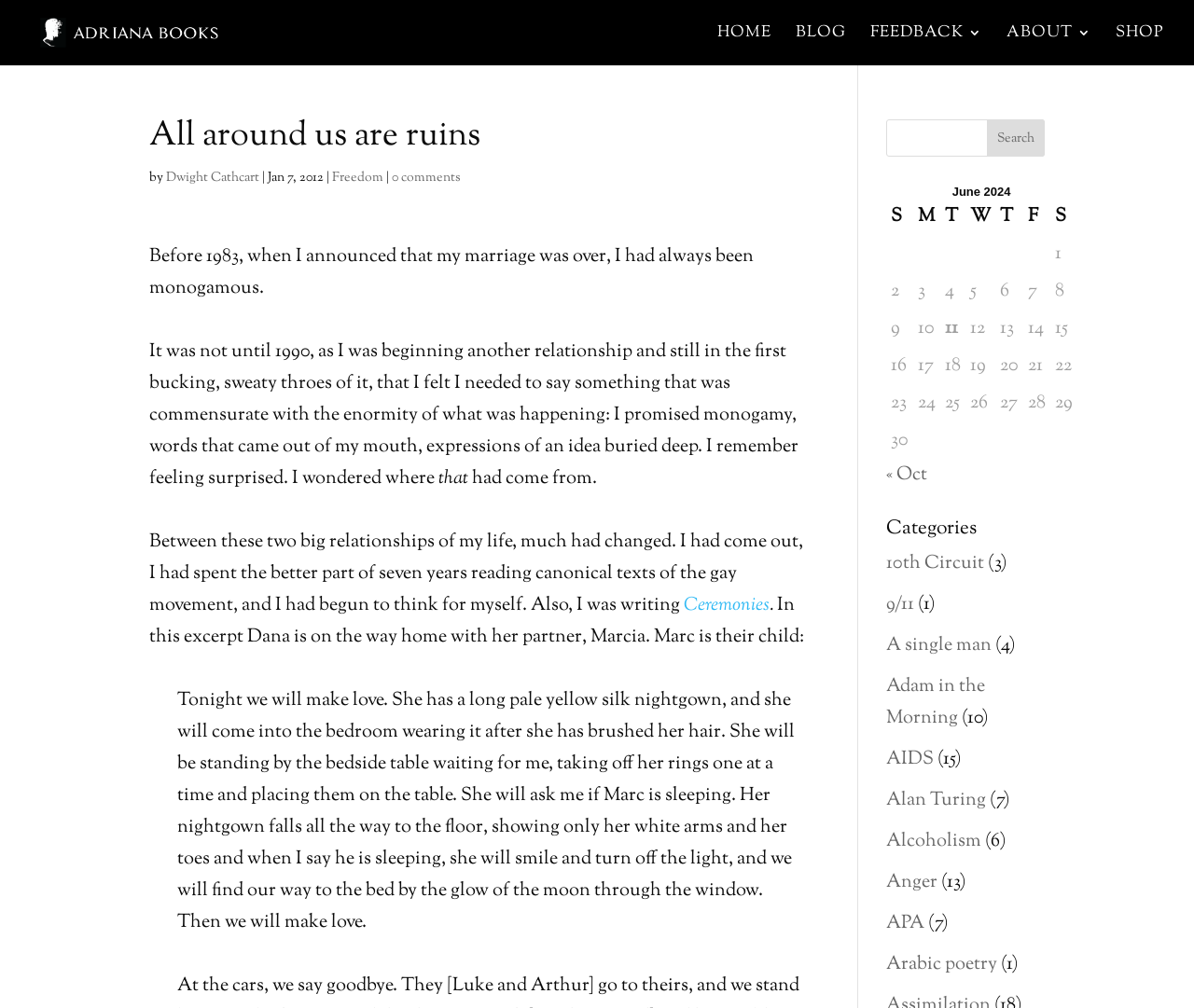Offer a meticulous description of the webpage's structure and content.

This webpage appears to be a blog or personal website, with a focus on writing and storytelling. At the top of the page, there is a header section with a link to "Dwight Cathcart & Adriana Books" and an image associated with it. Below this, there are navigation links to "HOME", "BLOG", "FEEDBACK 3", "ABOUT 3", and "SHOP".

The main content of the page is a blog post titled "All around us are ruins" by Dwight Cathcart, dated January 7, 2012. The post begins with a personal anecdote about the author's past relationships and their evolution towards monogamy. The text is divided into several paragraphs, with some sections indented and others separated by blank lines.

To the right of the main content, there is a search bar with a button labeled "Search". Below this, there is a calendar table for June 2024, with days of the week listed across the top and dates listed down the side. The table appears to be empty, with no events or appointments listed.

Further down the page, there are links to categories, including "10th Circuit" and "9/11", with the number of posts in each category listed in parentheses. There is also a navigation section with links to previous and next months, although the exact dates are not specified.

Throughout the page, the text is arranged in a clear and readable format, with headings and paragraphs separated by blank lines. The overall design is simple and easy to navigate, with a focus on presenting the blog post and related content in a clear and concise manner.